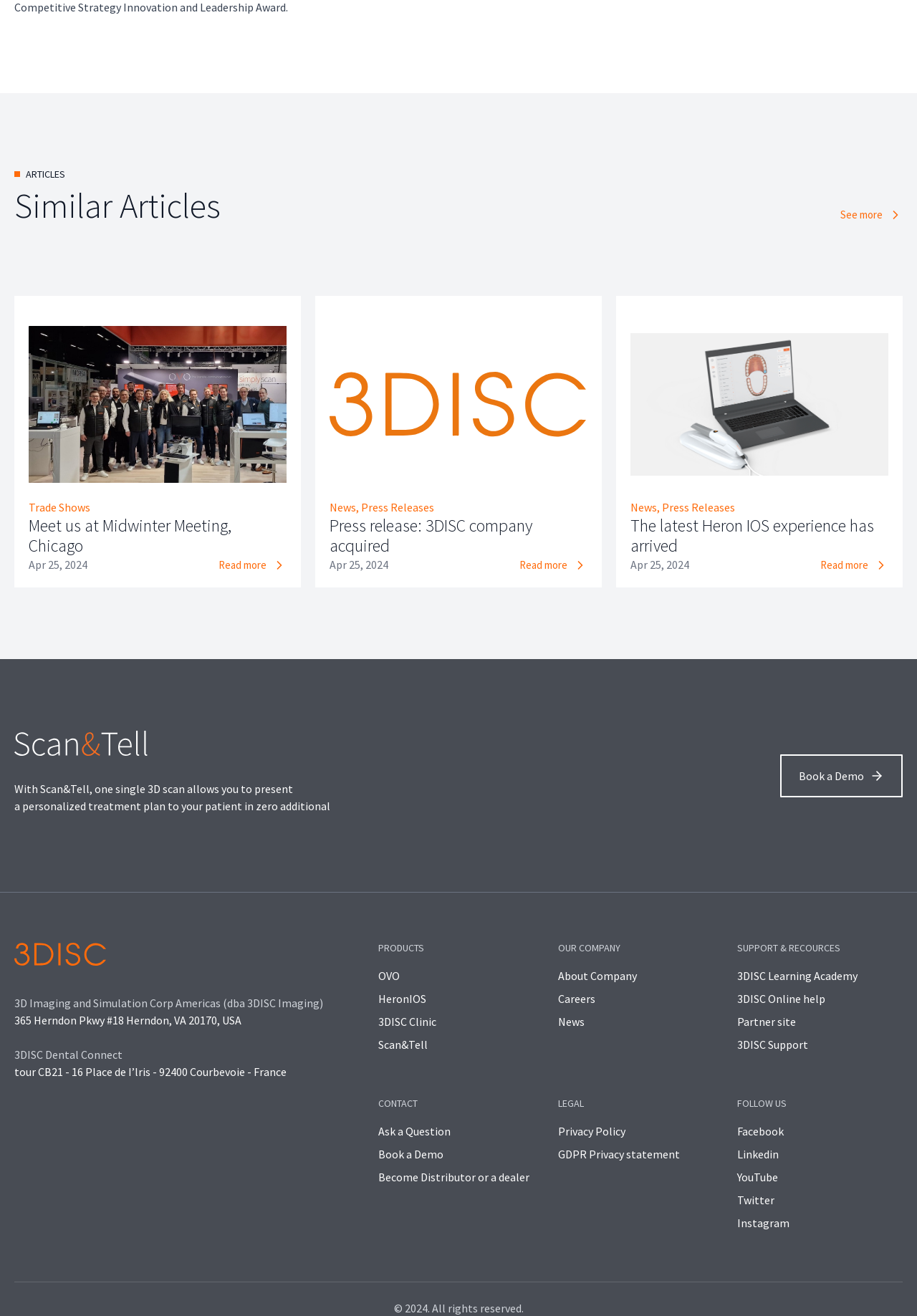Examine the screenshot and answer the question in as much detail as possible: How many articles are listed under 'Similar Articles'?

I counted the number of article links under the 'Similar Articles' heading, which are 'Meet us at Midwinter Meeting, Chicago', 'Press release: 3DISC company acquired', and 'The latest Heron IOS experience has arrived'. There are three articles in total.